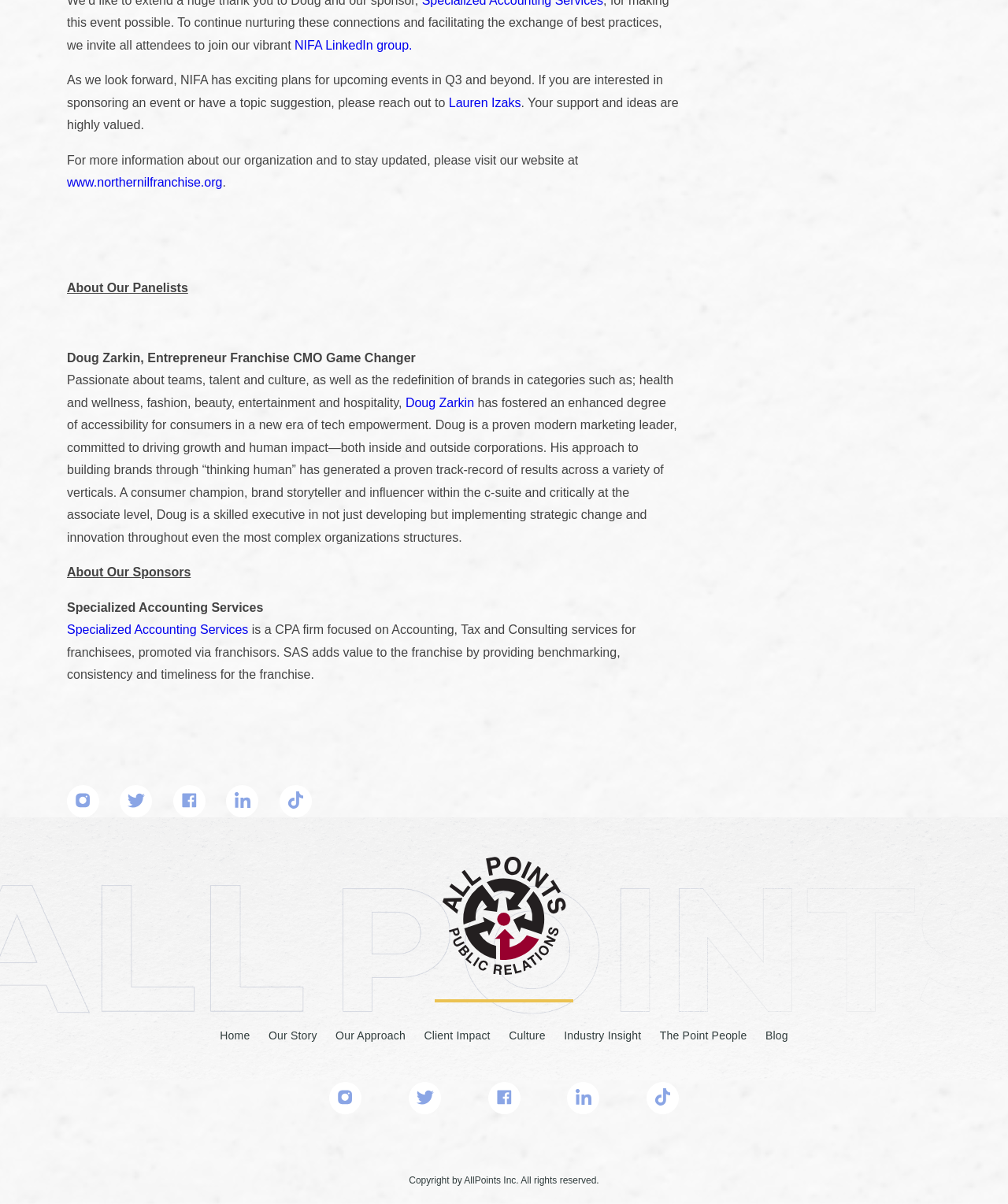Please give a succinct answer to the question in one word or phrase:
What is the name of the organization?

NIFA